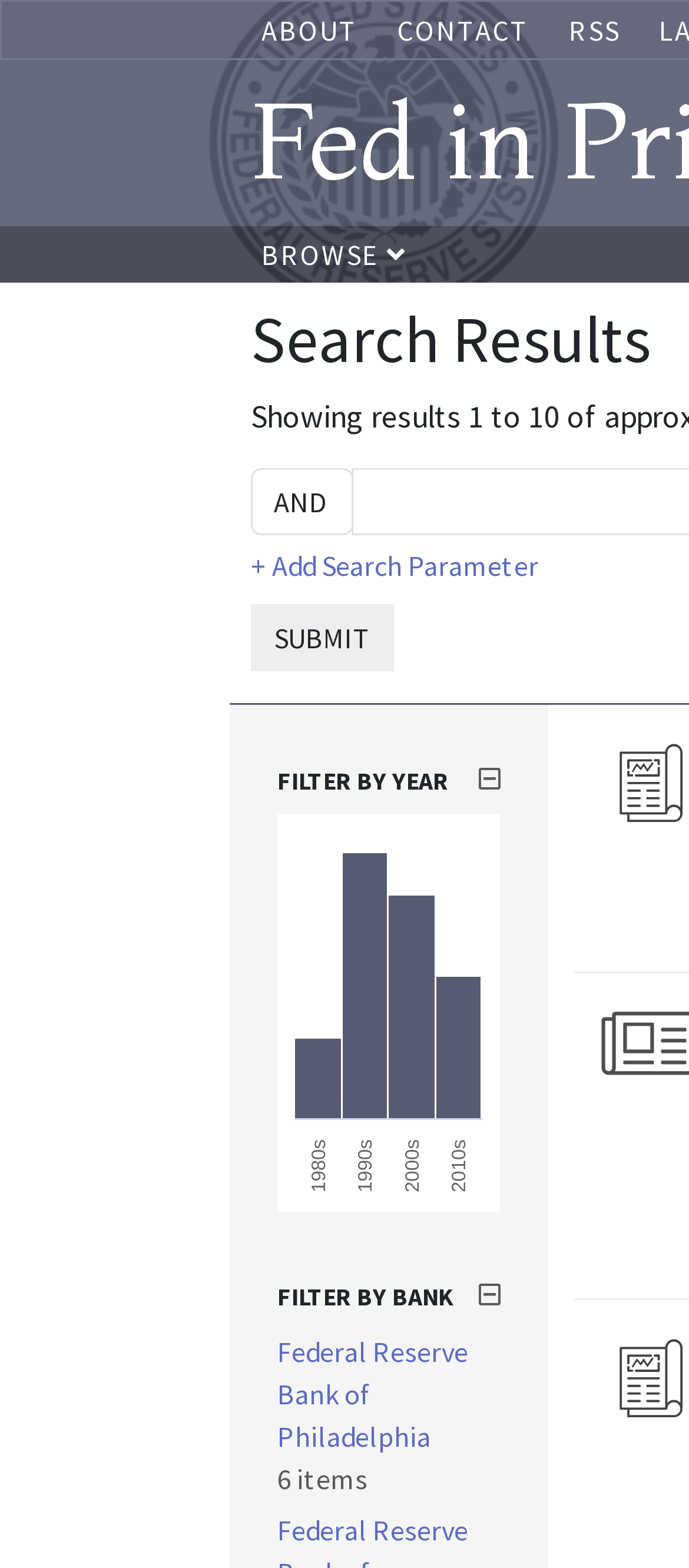Generate the main heading text from the webpage.

Fed in Print